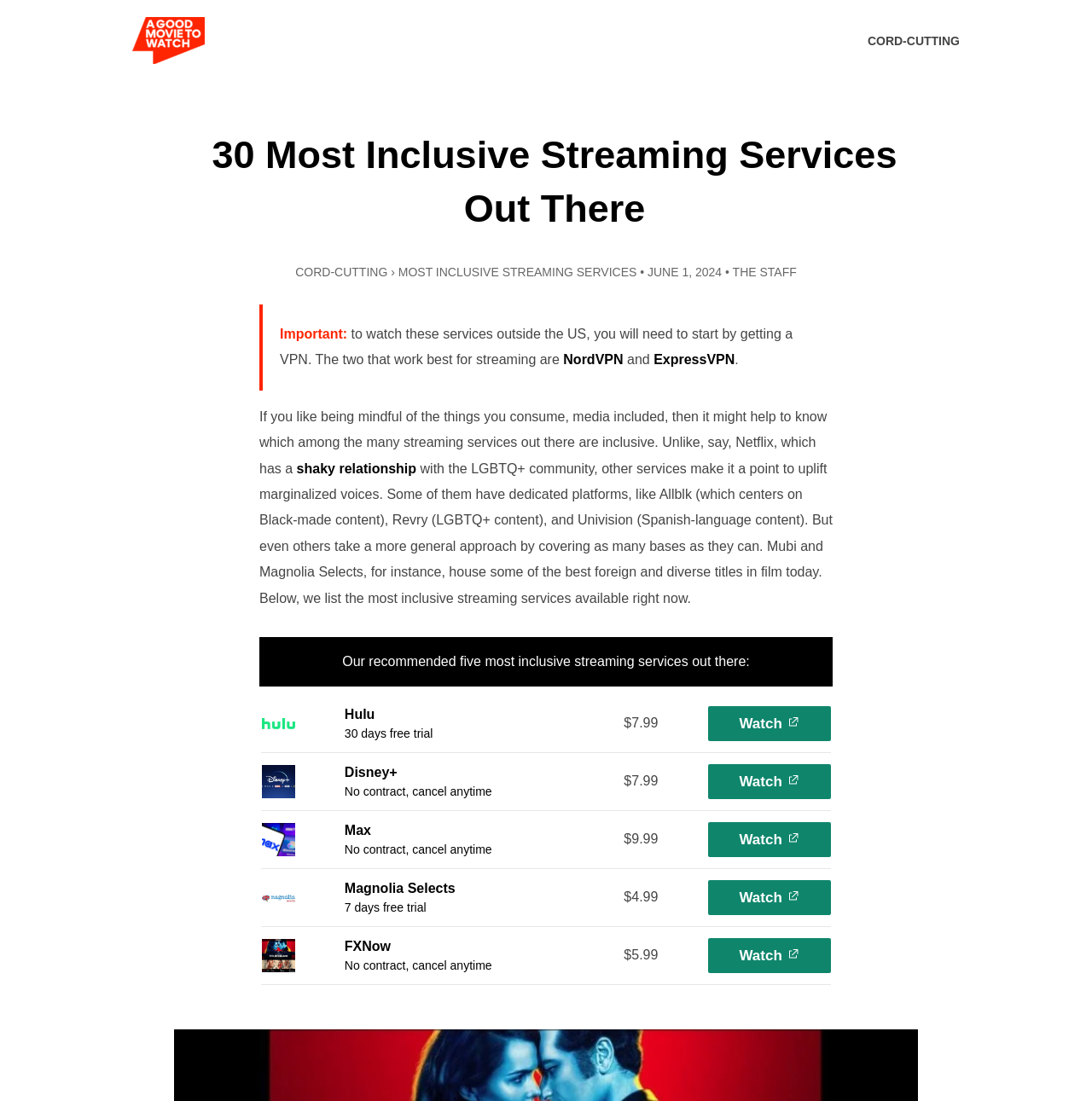Provide the bounding box coordinates of the UI element this sentence describes: "Watch".

[0.648, 0.852, 0.761, 0.884]